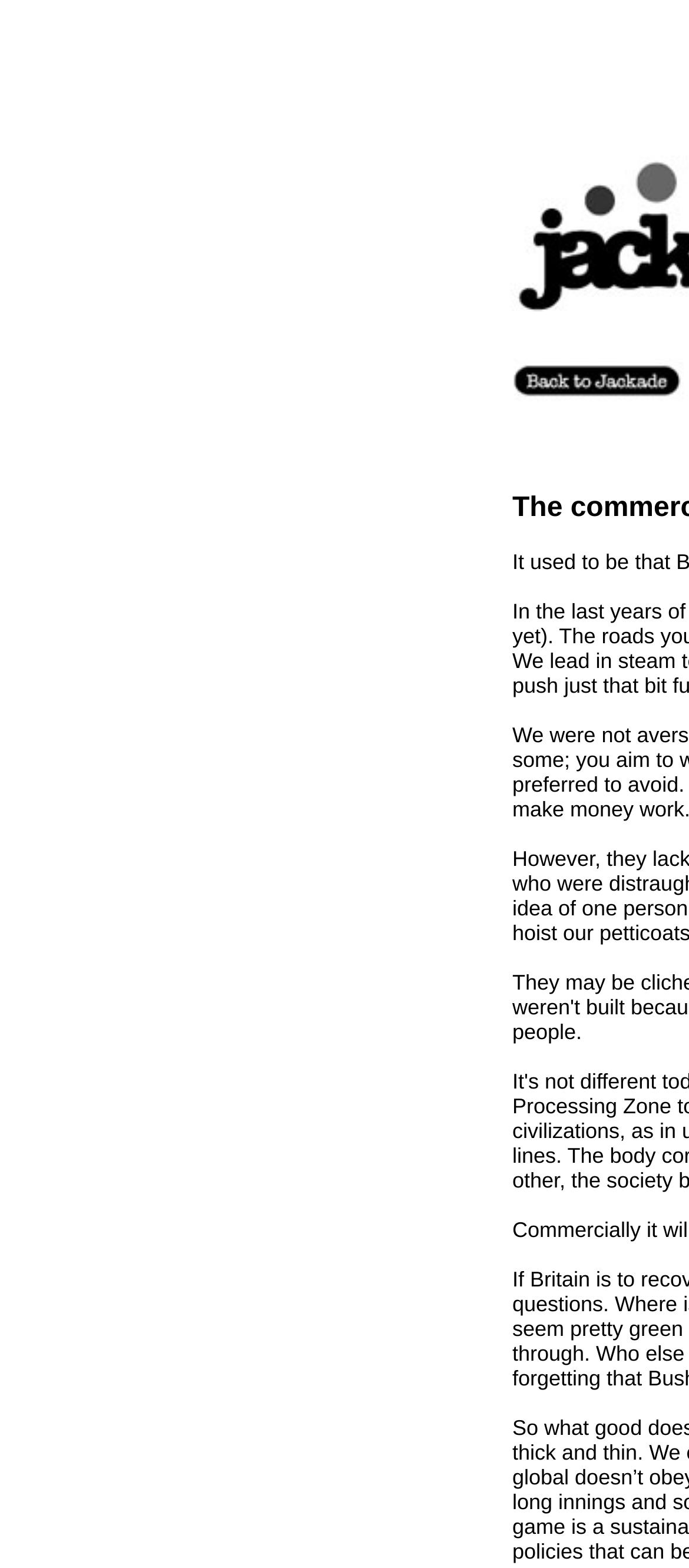What is the purpose of the image?
Please provide a comprehensive answer based on the visual information in the image.

The image is located next to a link, and its bounding box coordinates suggest that it is a small icon or decoration accompanying the link, rather than a main content image.